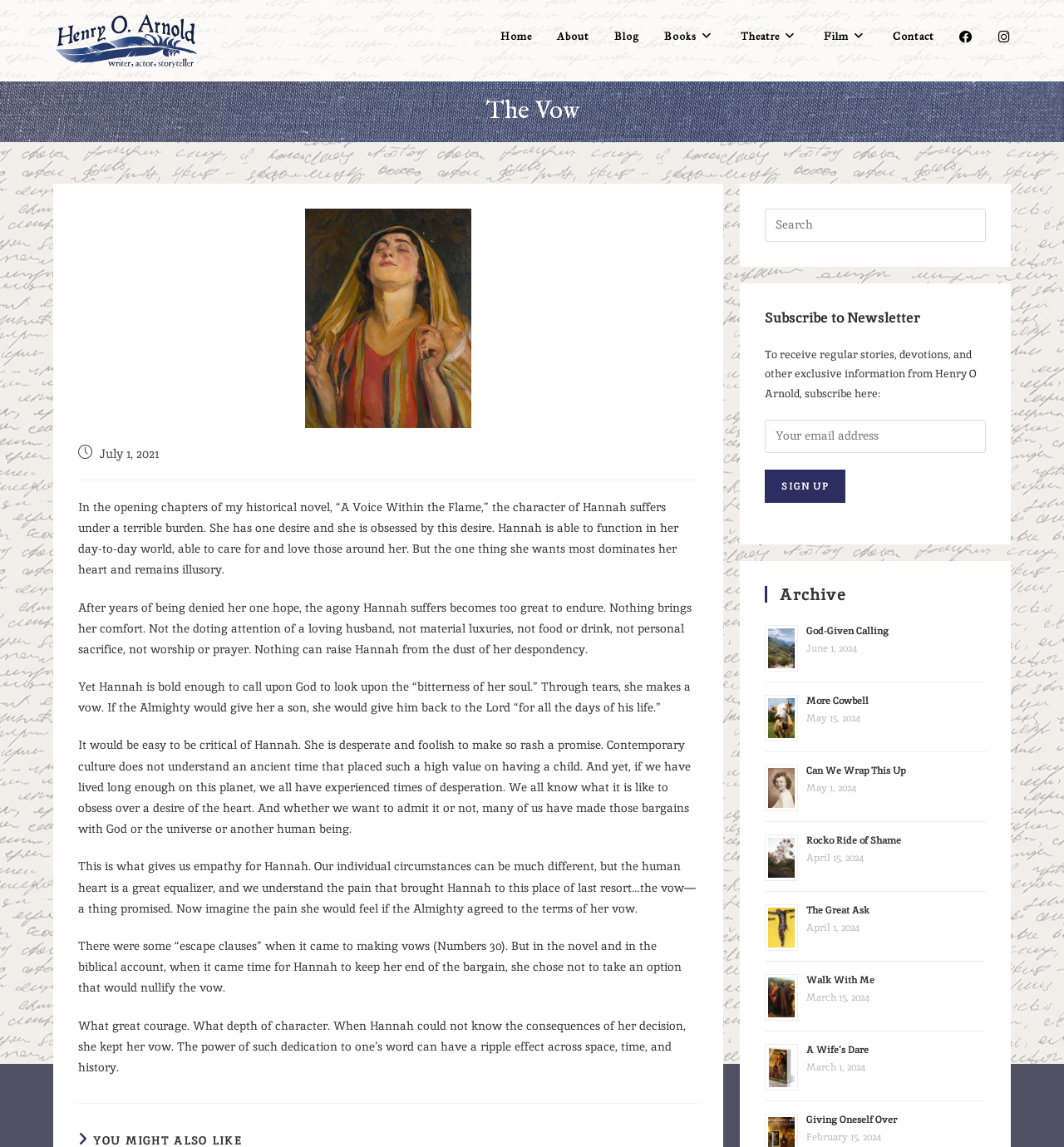Please provide a detailed answer to the question below by examining the image:
What is the purpose of the search box?

The search box is located at the top right of the page and is labeled 'Search this website', indicating that it allows users to search for content within the website.